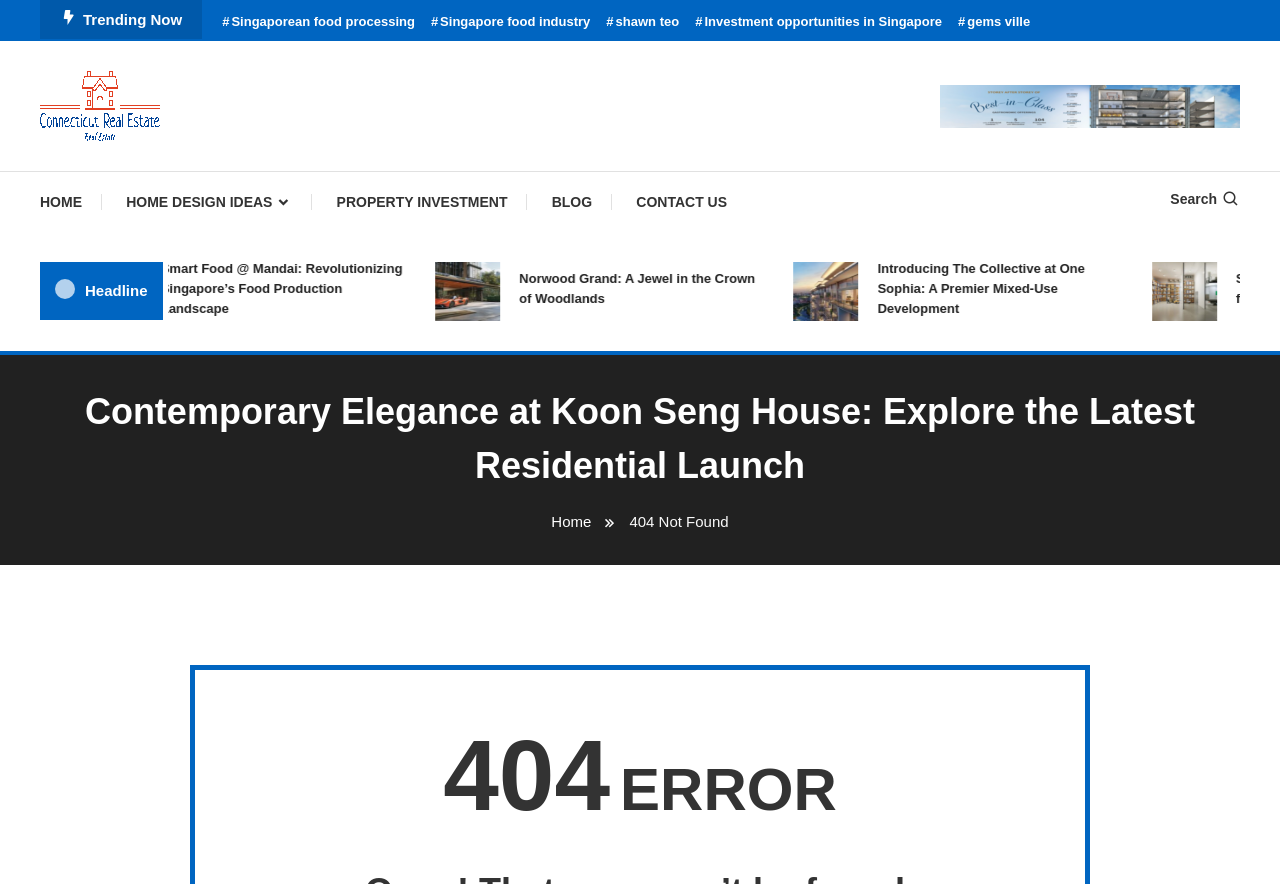Specify the bounding box coordinates (top-left x, top-left y, bottom-right x, bottom-right y) of the UI element in the screenshot that matches this description: Search

[0.914, 0.216, 0.969, 0.234]